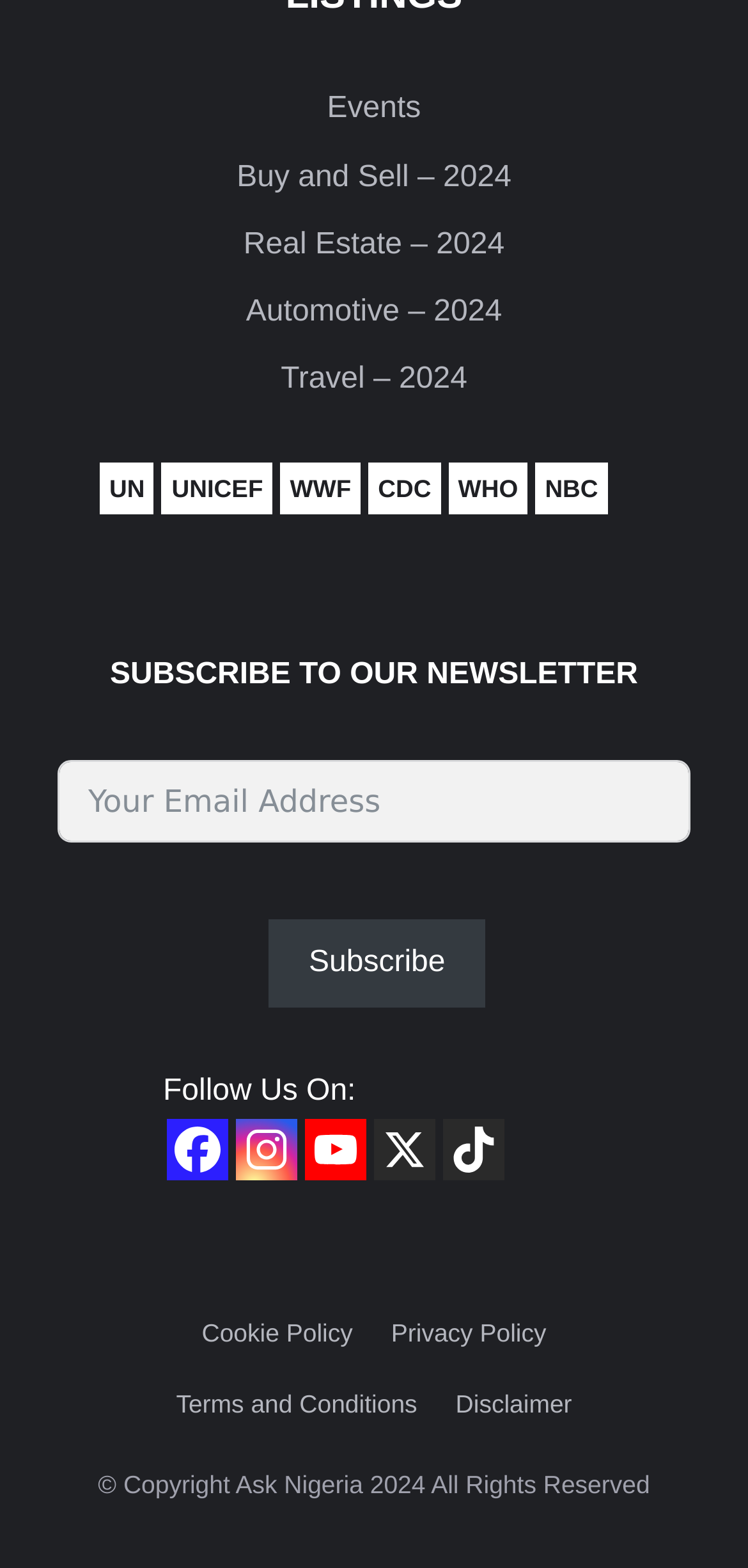What is the copyright information at the bottom?
Based on the image, answer the question with as much detail as possible.

The copyright information at the bottom of the webpage states '© Copyright Ask Nigeria 2024 All Rights Reserved', indicating that the content of the webpage is owned by Ask Nigeria and is copyrighted for the year 2024.